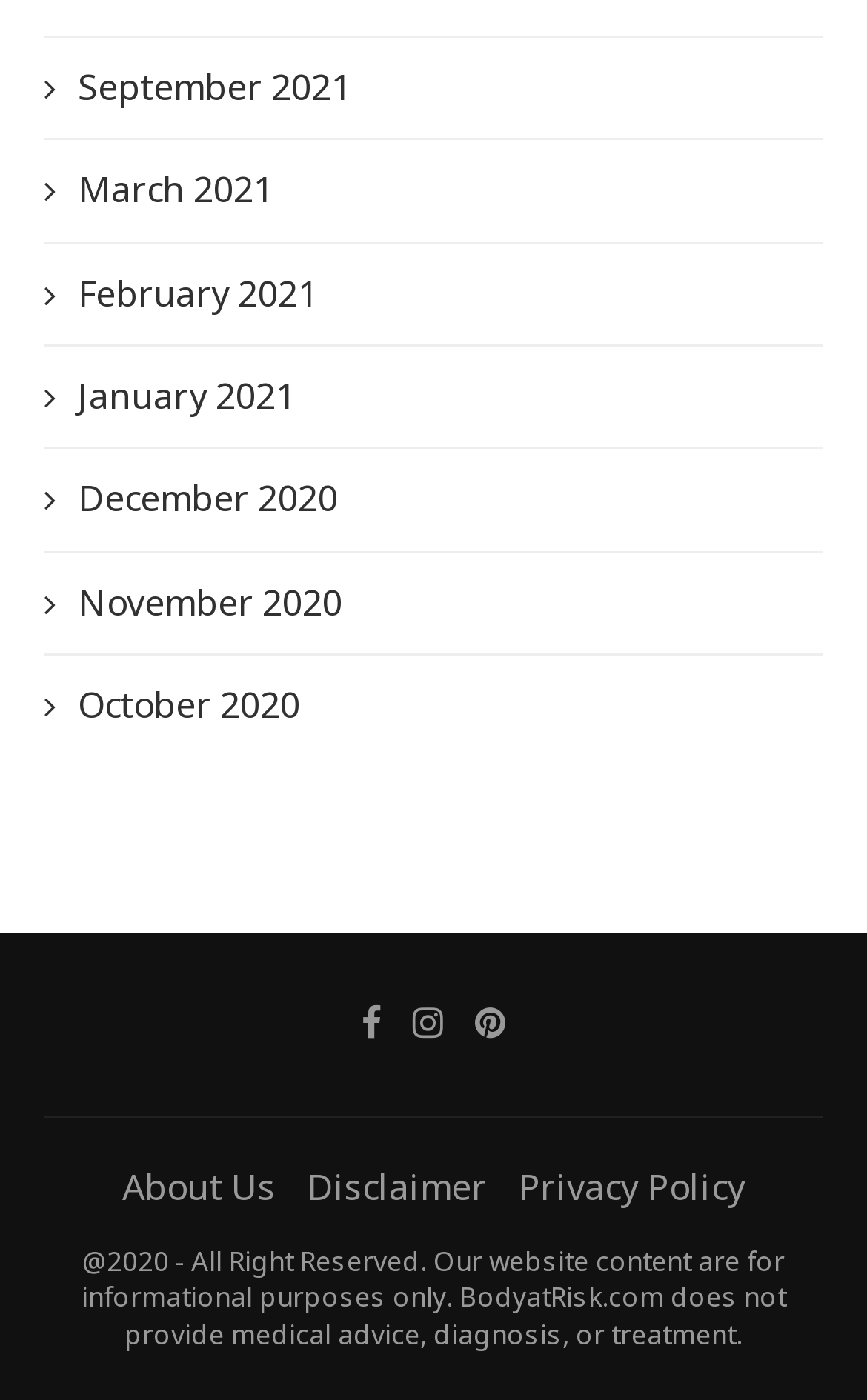Answer briefly with one word or phrase:
How many social media links are present?

3